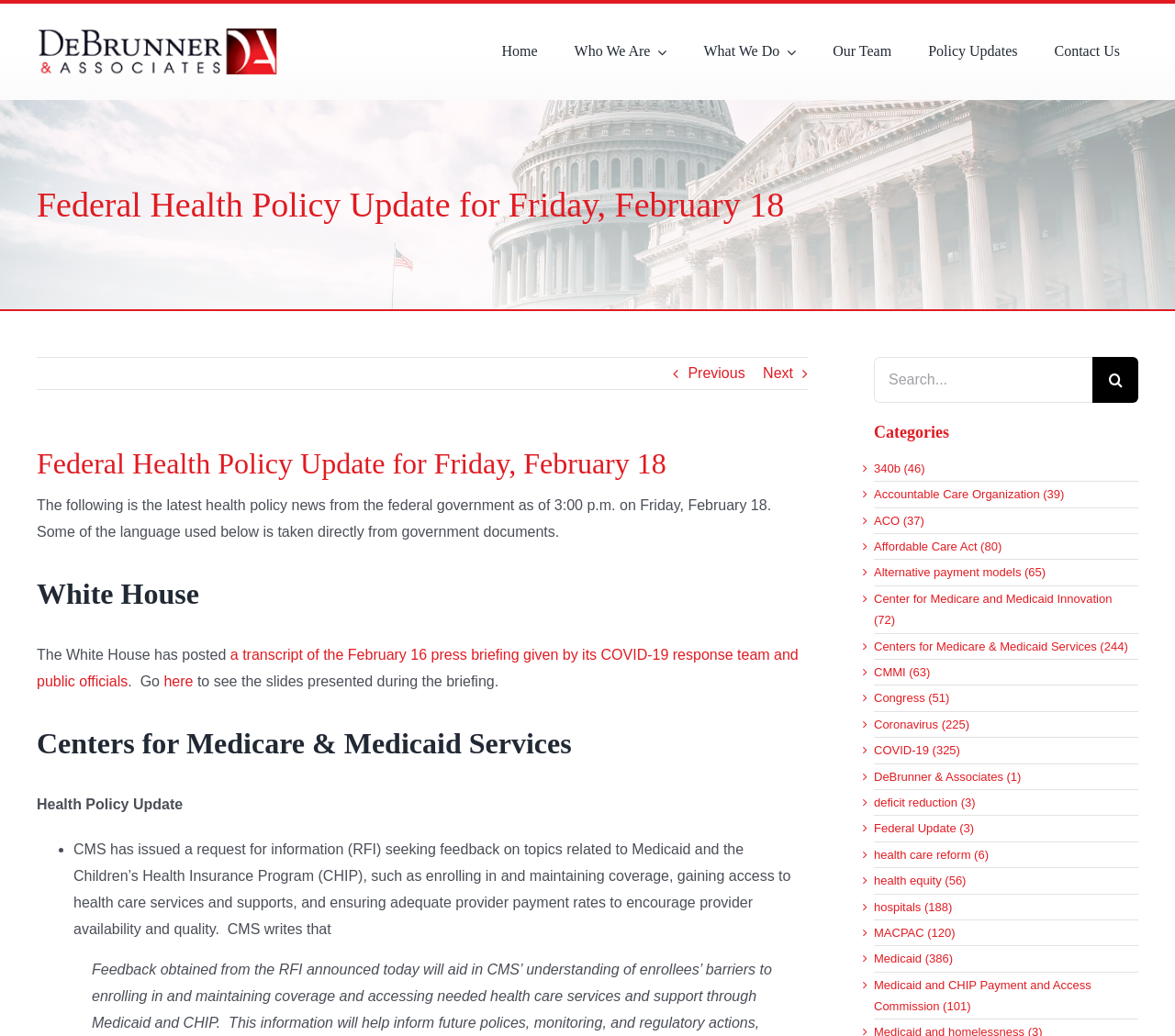Show the bounding box coordinates for the HTML element described as: "Policy Updates".

[0.774, 0.028, 0.882, 0.072]